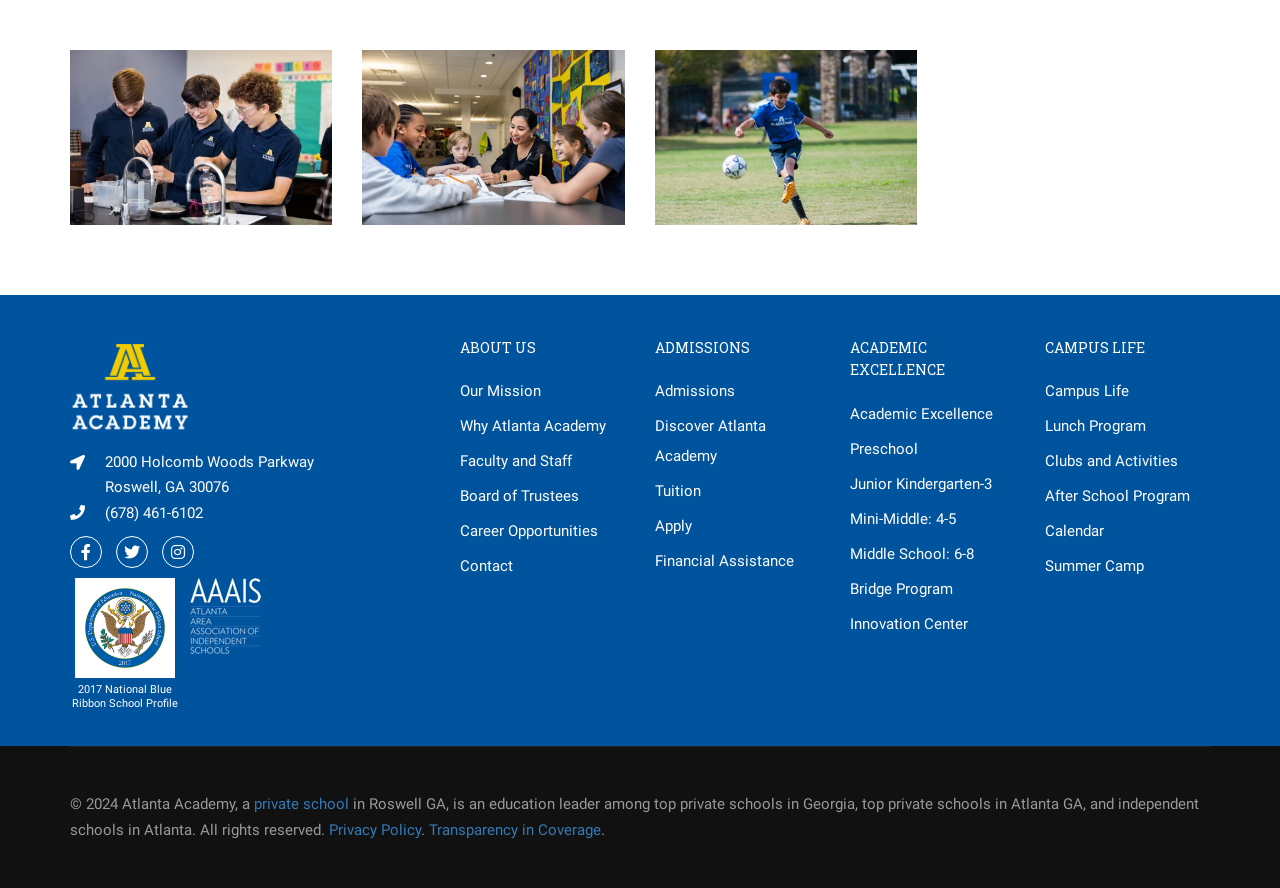Identify the bounding box coordinates of the clickable region to carry out the given instruction: "Click the Atlanta Academy link".

[0.055, 0.439, 0.148, 0.459]